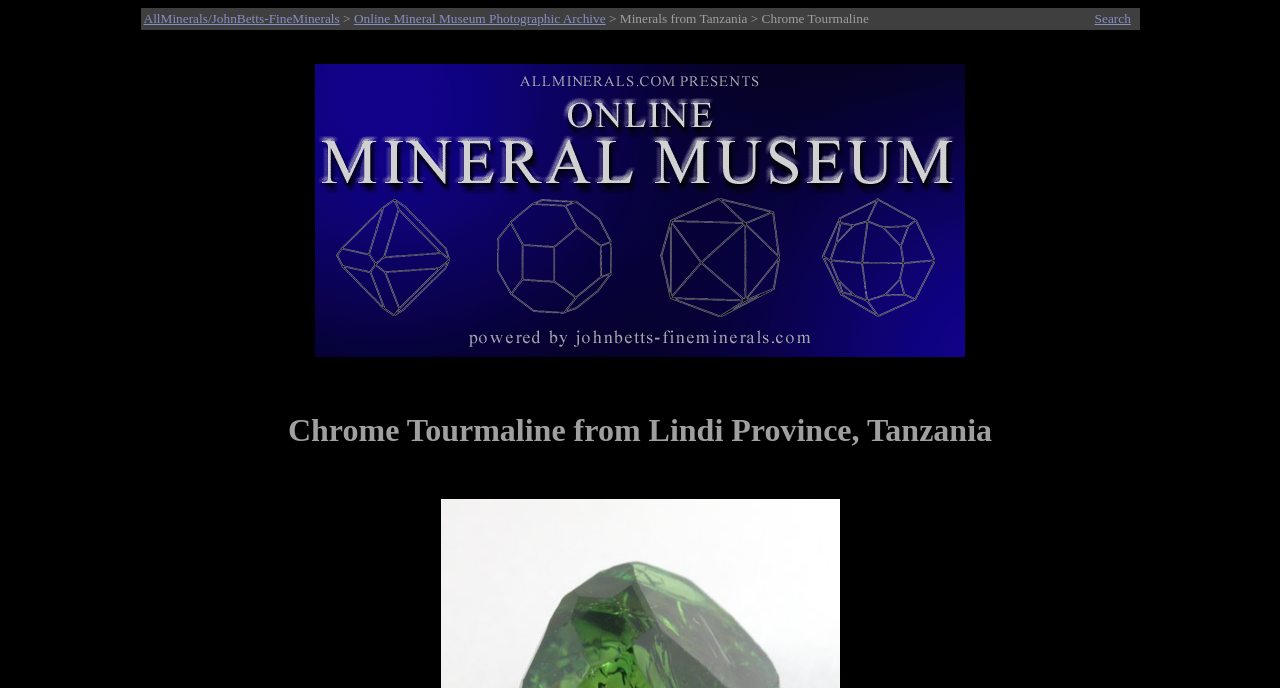What is the mineral featured on this page?
Answer the question with a thorough and detailed explanation.

The heading on the webpage indicates that the mineral featured on this page is Chrome Tourmaline from Lindi Province, Tanzania.